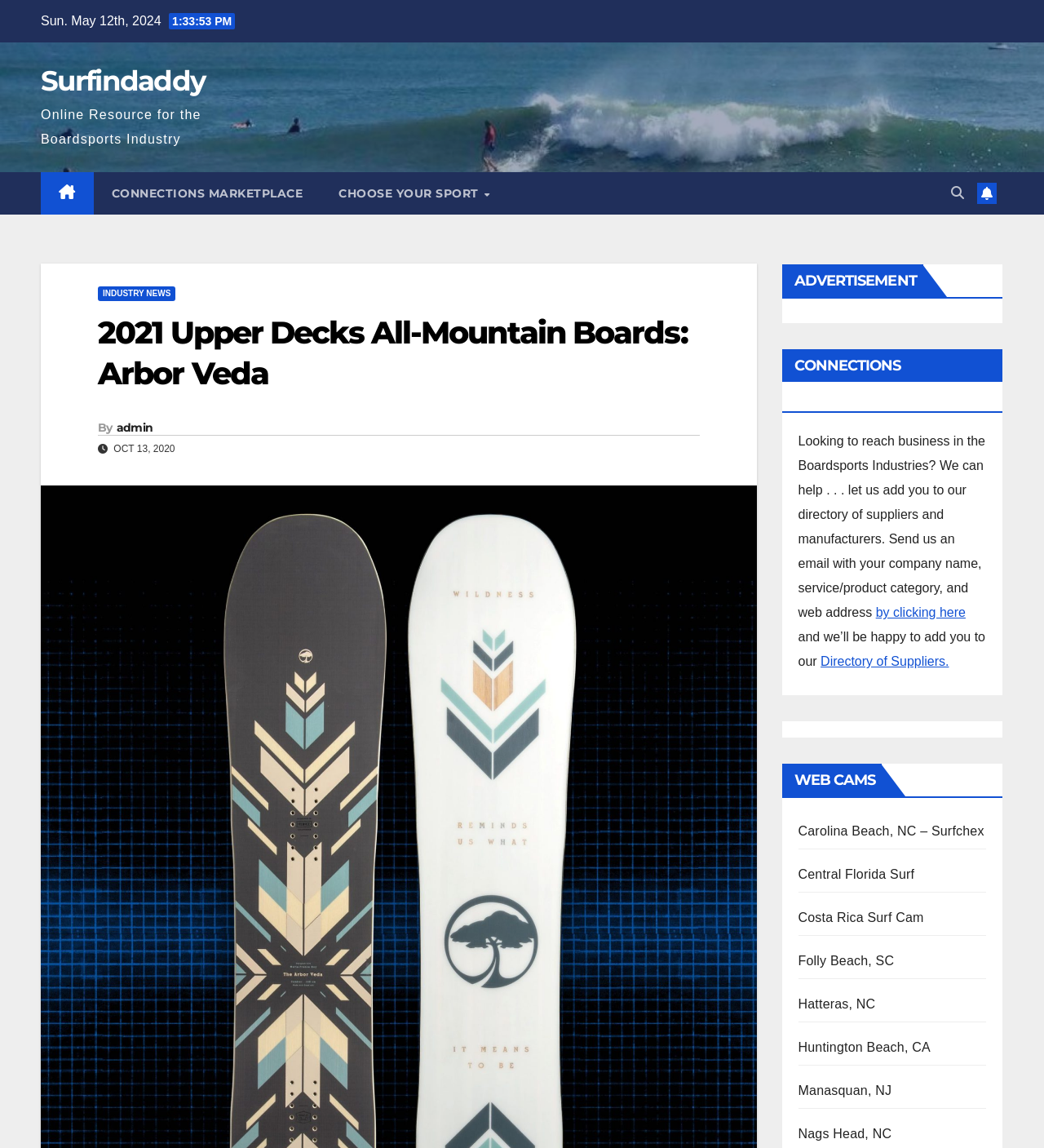Using the provided element description: "Carolina Beach, NC – Surfchex", determine the bounding box coordinates of the corresponding UI element in the screenshot.

[0.764, 0.718, 0.943, 0.73]